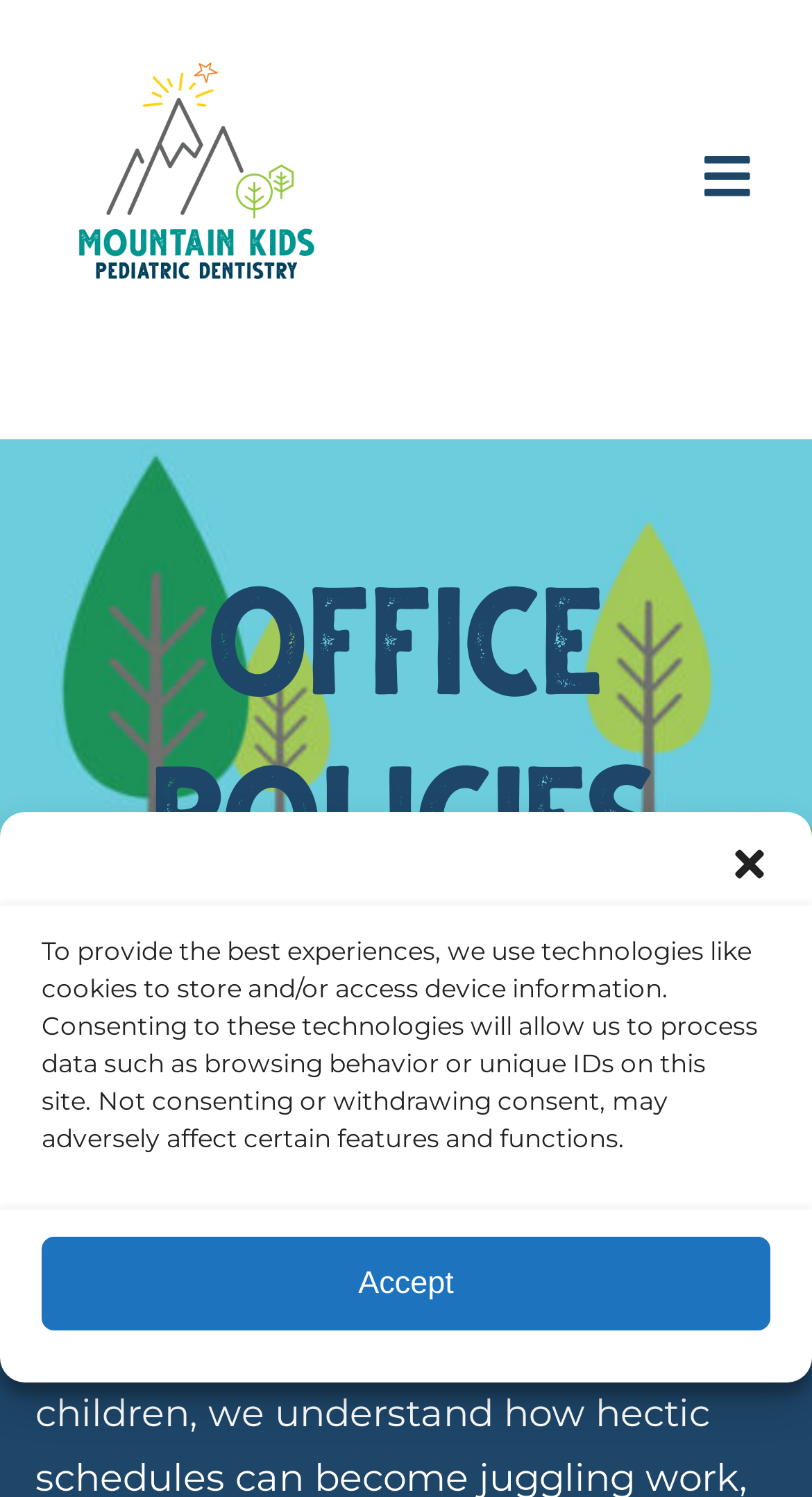Please provide a comprehensive answer to the question based on the screenshot: What is the phone number on the webpage?

I looked for a link element with a phone number format and found one with the text '970-224-3600'.